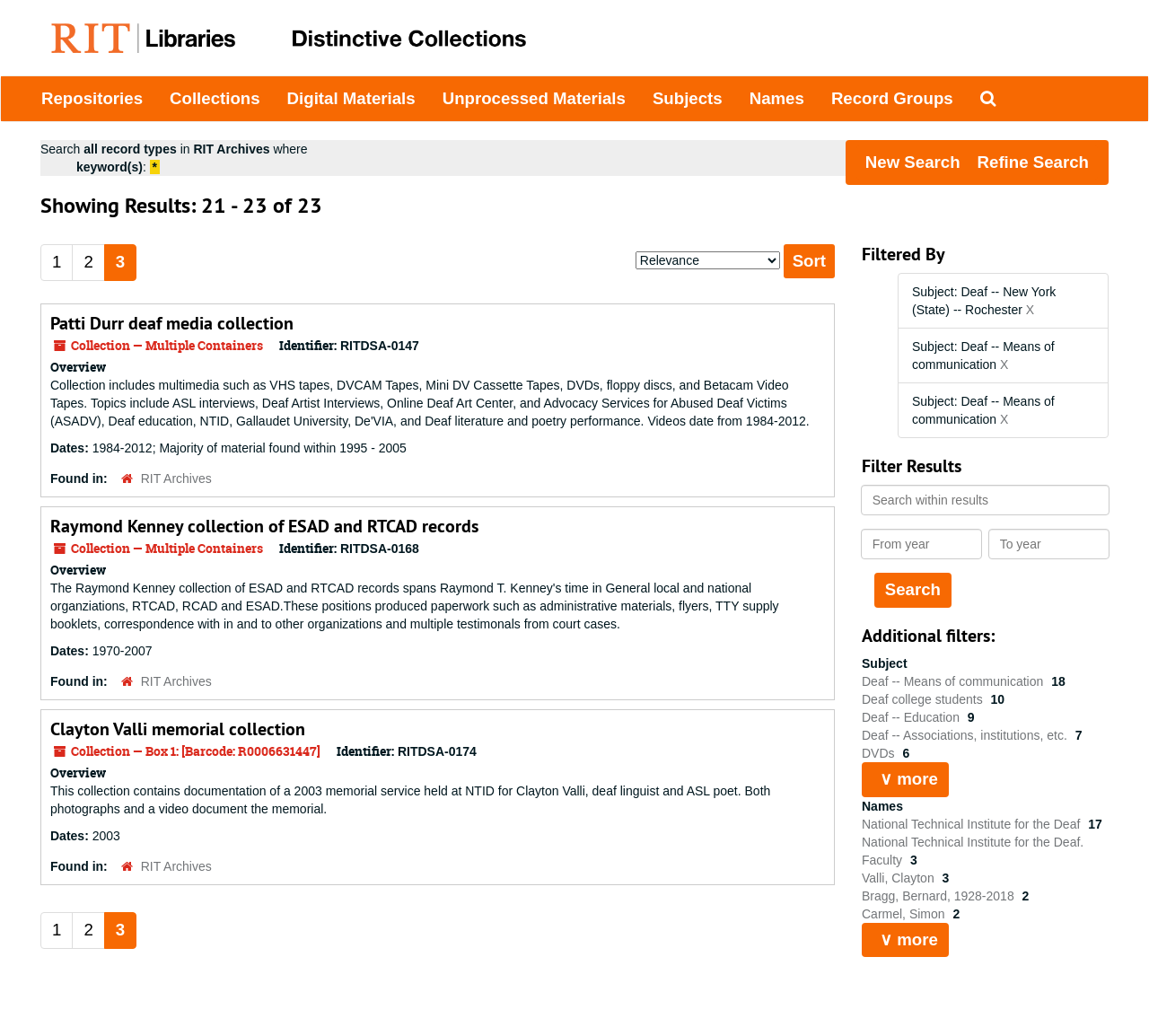Please provide a one-word or short phrase answer to the question:
How many results are found?

23